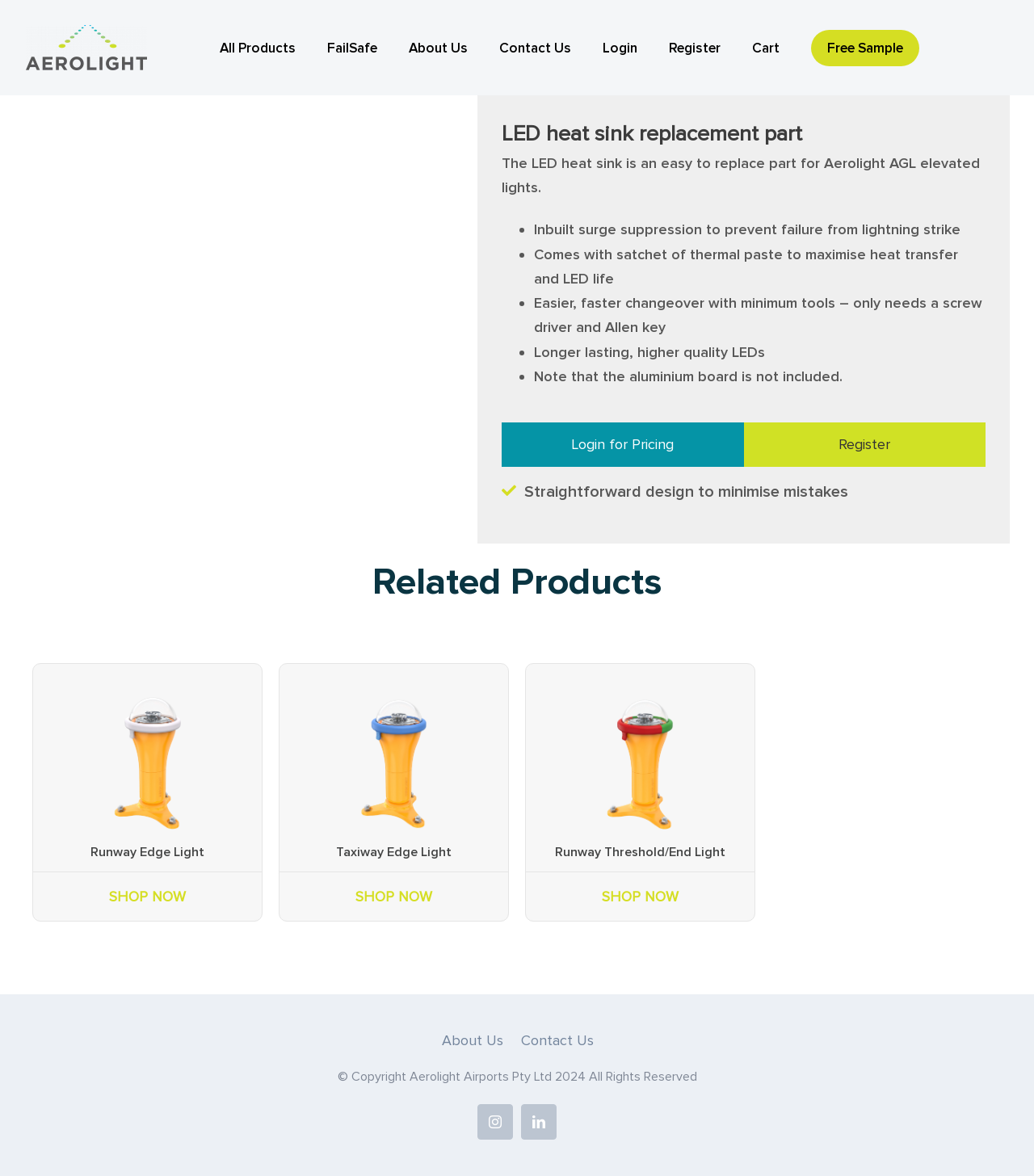Determine the bounding box coordinates of the target area to click to execute the following instruction: "View 'Airport Runway Edge Light' product."

[0.11, 0.581, 0.175, 0.705]